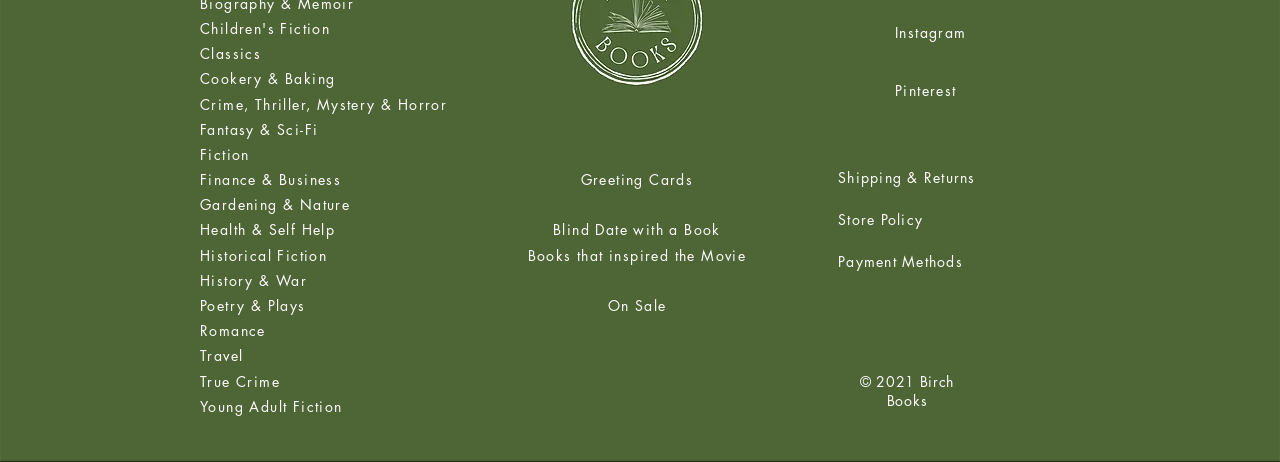Using the provided element description "aria-label="Instagram"", determine the bounding box coordinates of the UI element.

[0.655, 0.024, 0.688, 0.115]